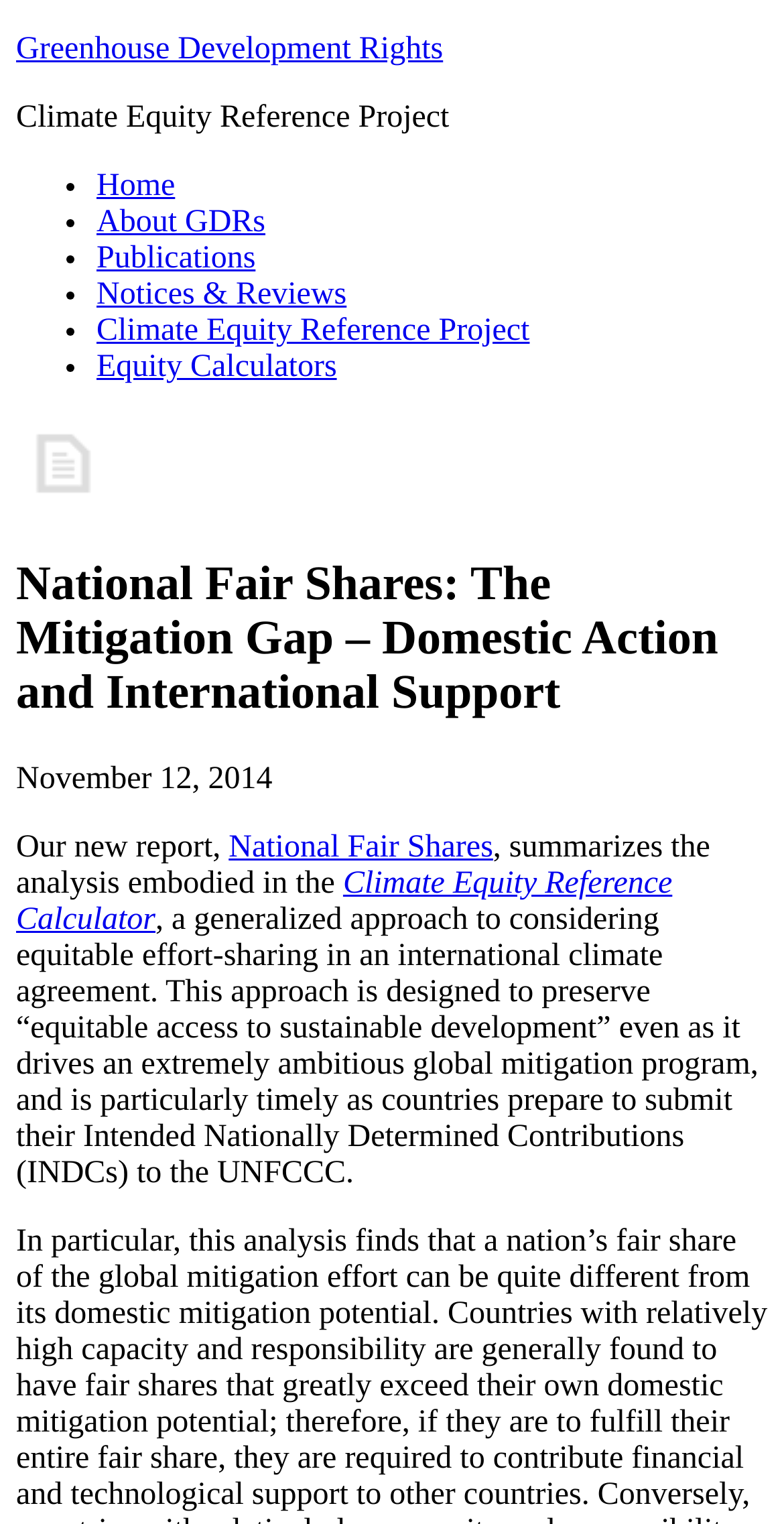Provide the bounding box coordinates for the area that should be clicked to complete the instruction: "Visit Home page".

[0.123, 0.111, 0.223, 0.133]